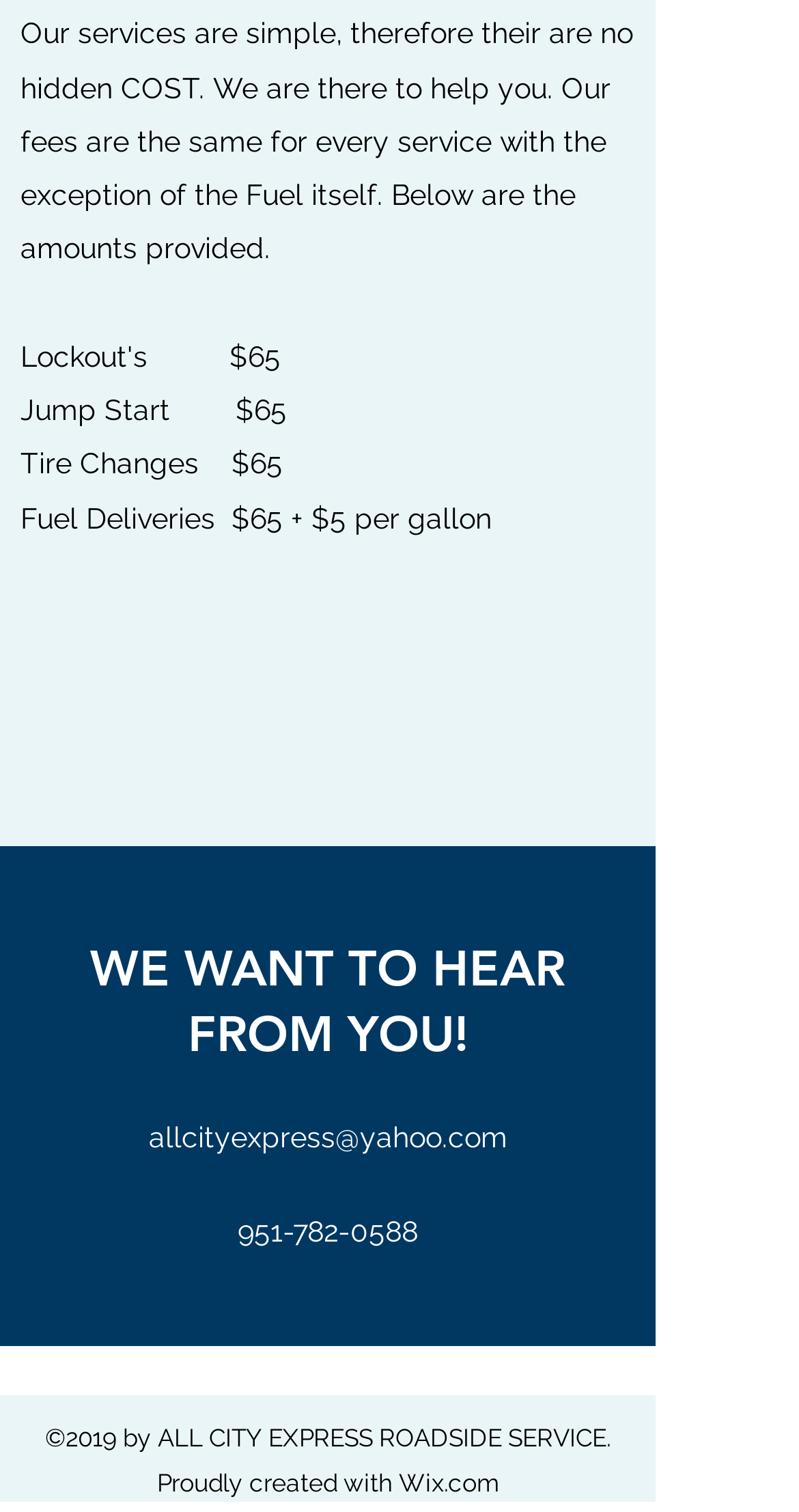Please respond in a single word or phrase: 
What is the additional cost for fuel deliveries?

$5 per gallon